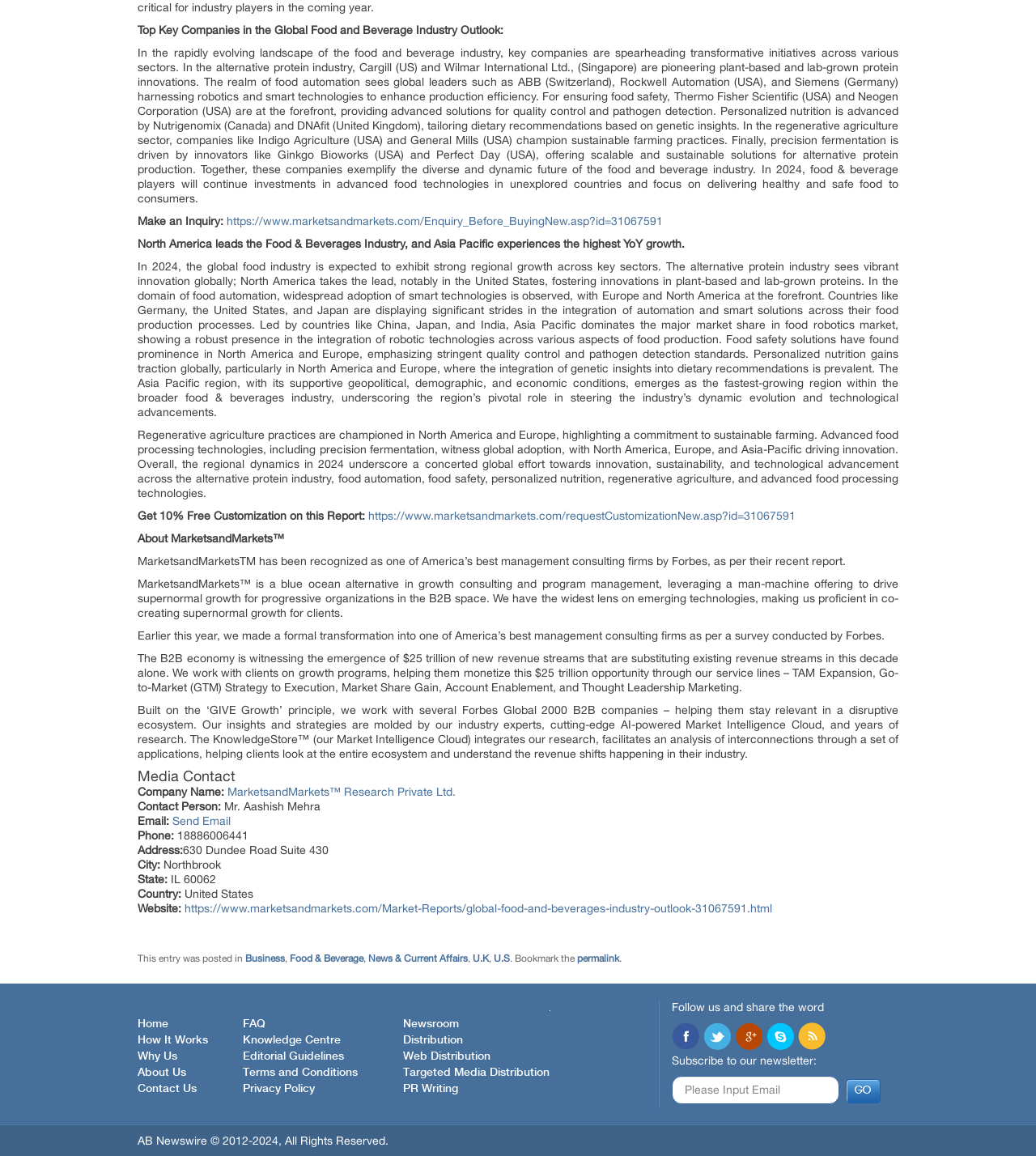Please identify the bounding box coordinates of the clickable element to fulfill the following instruction: "Click the link to send an email". The coordinates should be four float numbers between 0 and 1, i.e., [left, top, right, bottom].

None